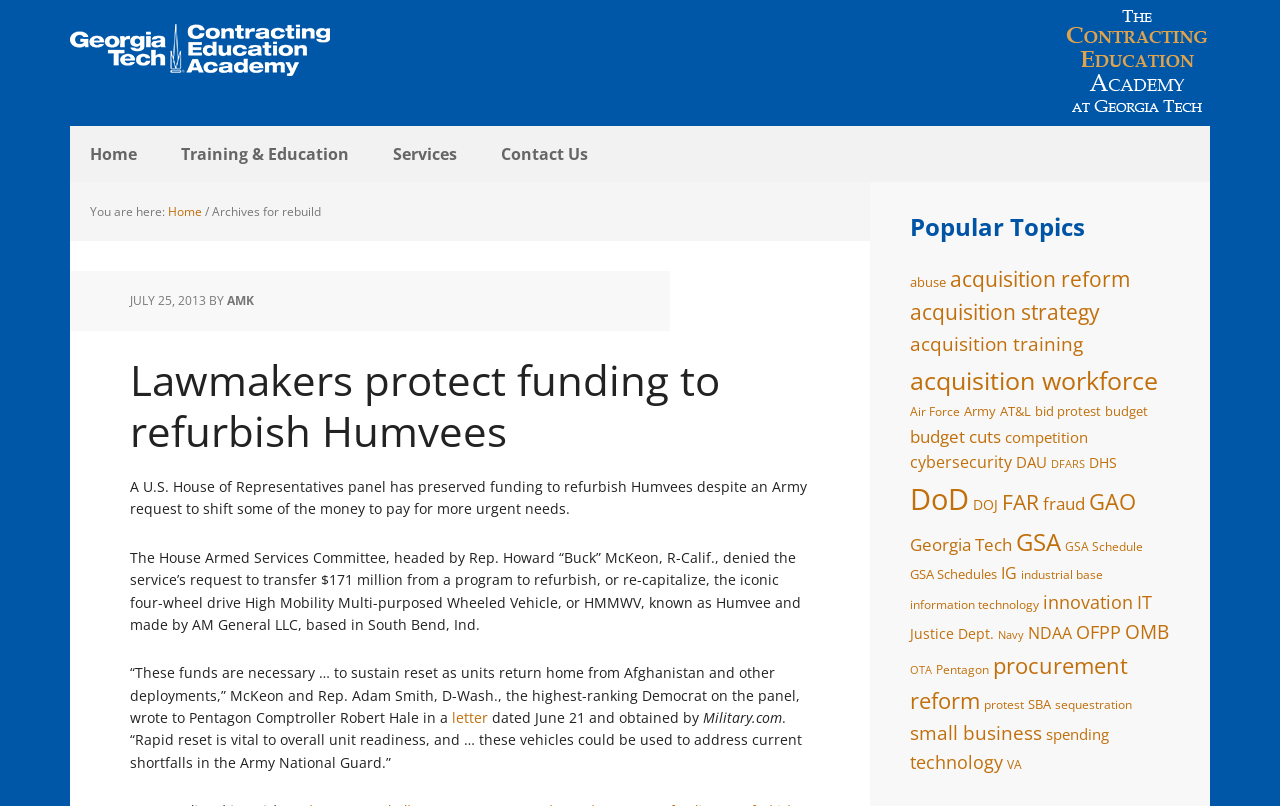Review the image closely and give a comprehensive answer to the question: How many items are in the 'DoD' category?

The number of items in the 'DoD' category can be found in the link element with the text 'DoD (1,037 items)' which is located under the heading 'Popular Topics'.